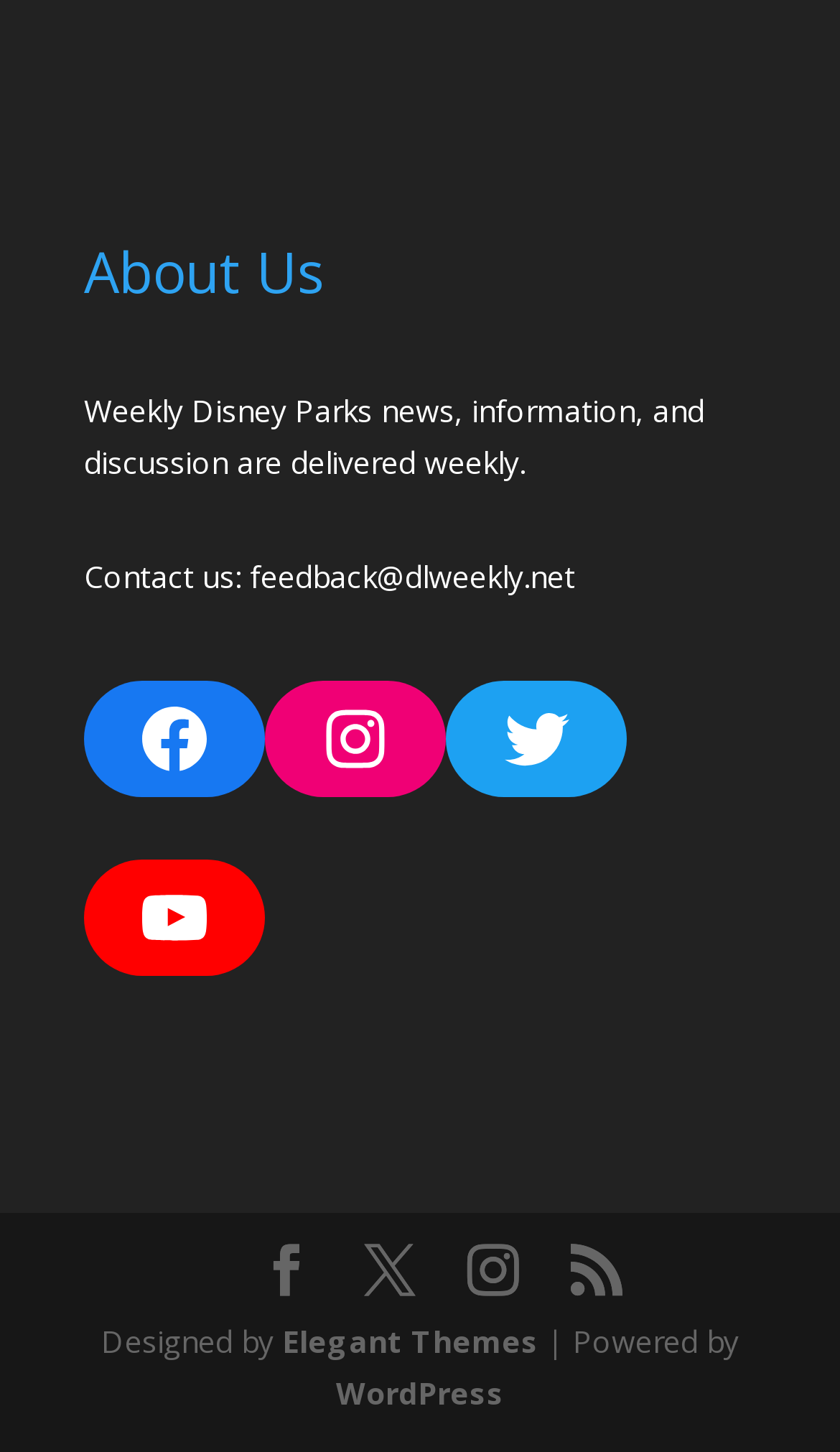How many icons are present at the bottom of the webpage?
Answer with a single word or short phrase according to what you see in the image.

4